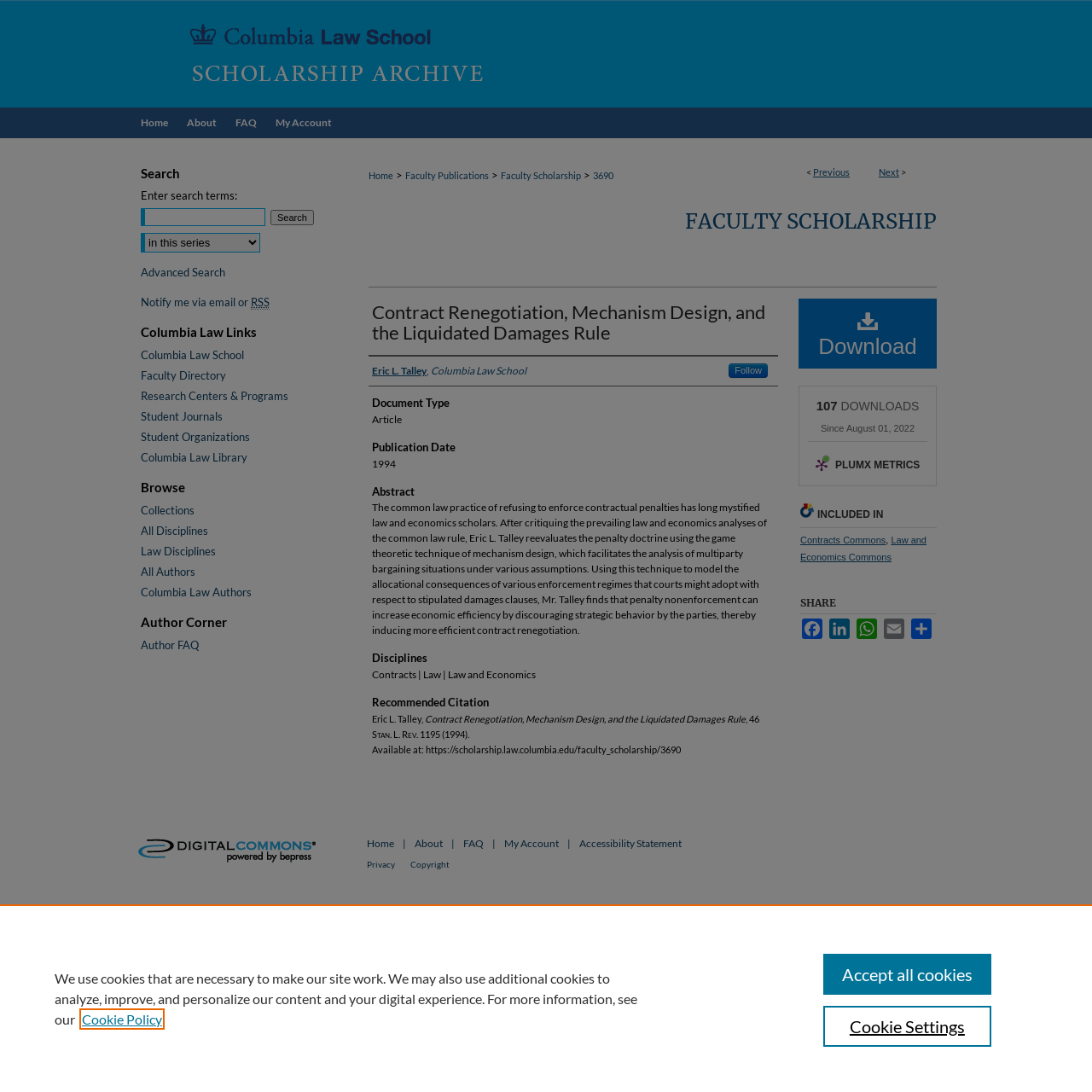Who is the author of the article?
Please give a detailed and thorough answer to the question, covering all relevant points.

I found the author's name by looking at the link element with the text 'Eric L. Talley, Columbia Law School' which is located under the 'Authors' heading.